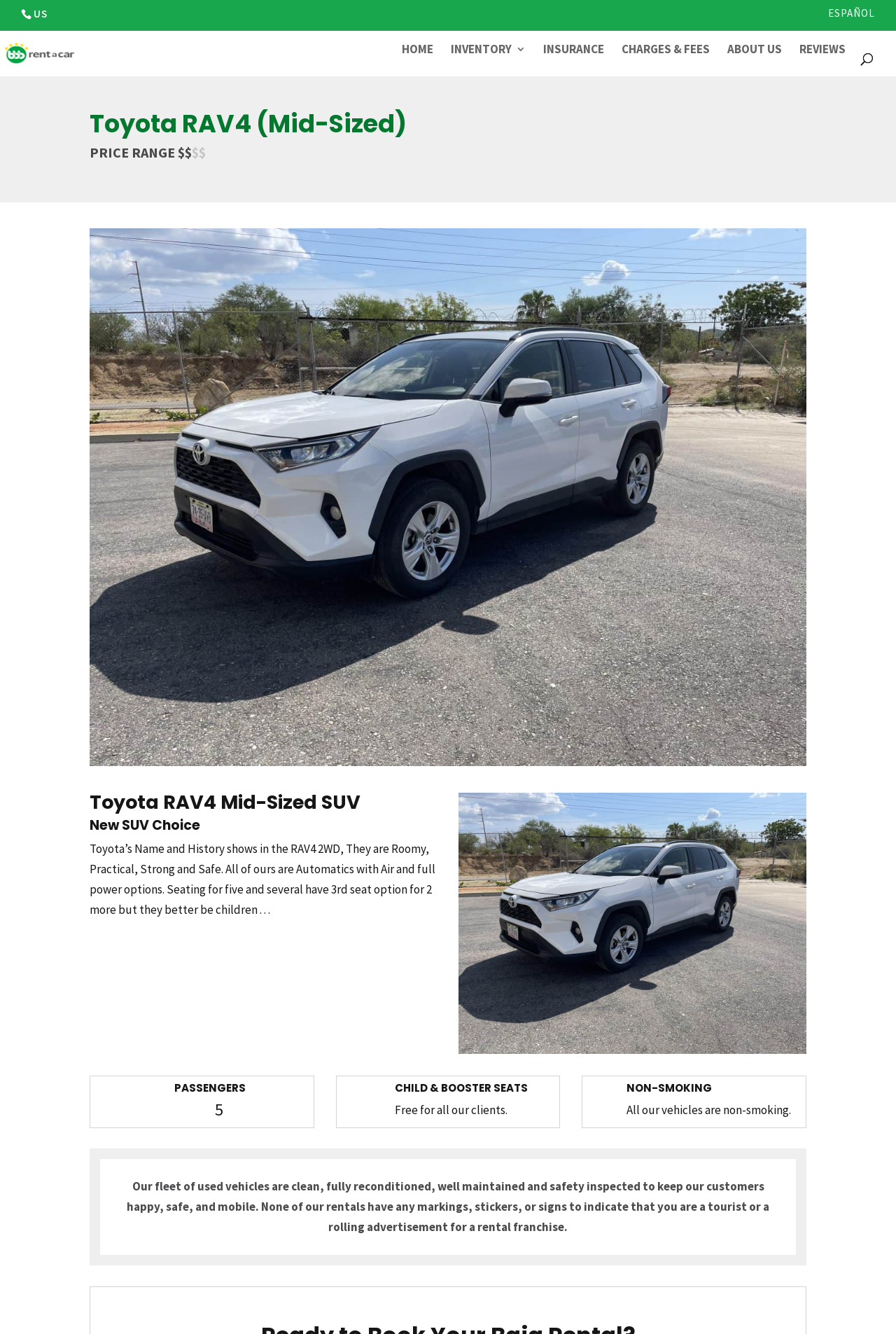Please provide the bounding box coordinate of the region that matches the element description: name="s" placeholder="Search …" title="Search for:". Coordinates should be in the format (top-left x, top-left y, bottom-right x, bottom-right y) and all values should be between 0 and 1.

[0.053, 0.023, 0.953, 0.024]